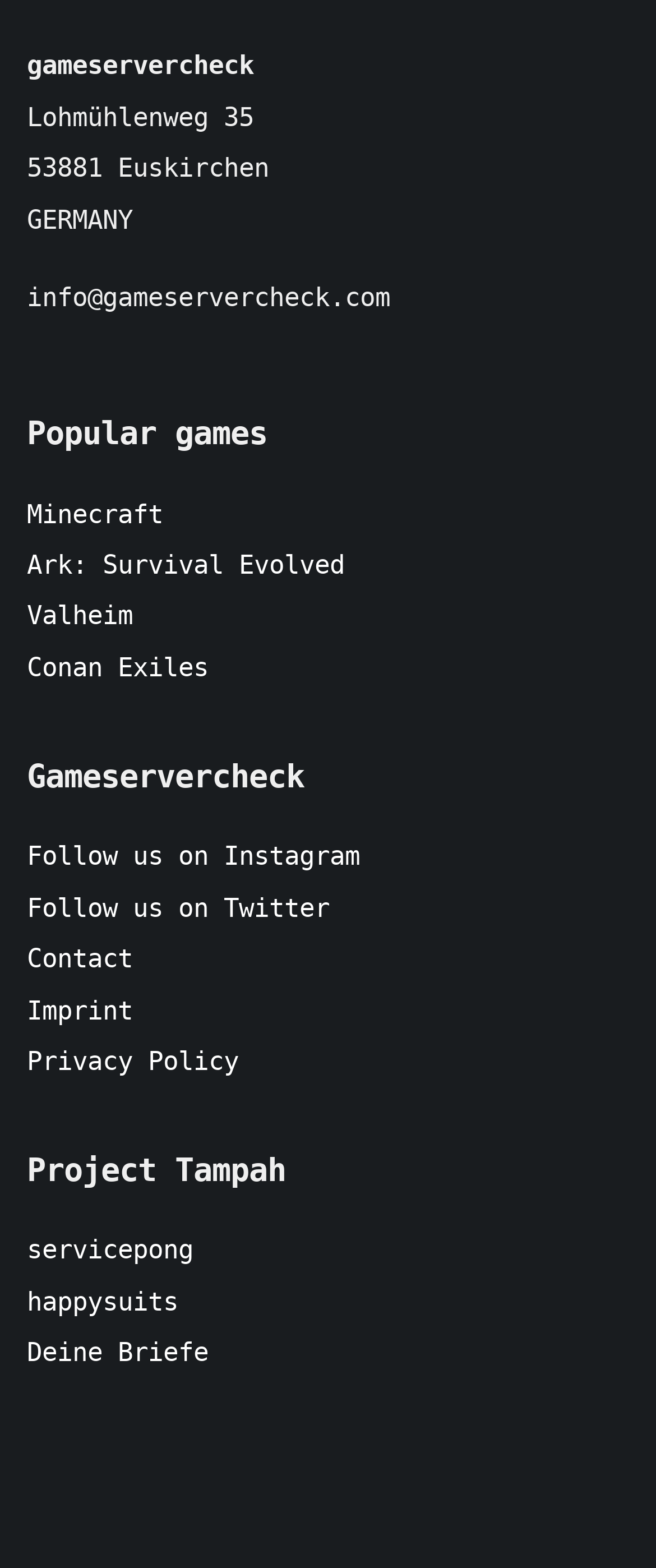Can you provide the bounding box coordinates for the element that should be clicked to implement the instruction: "Check servicepong"?

[0.041, 0.788, 0.295, 0.807]